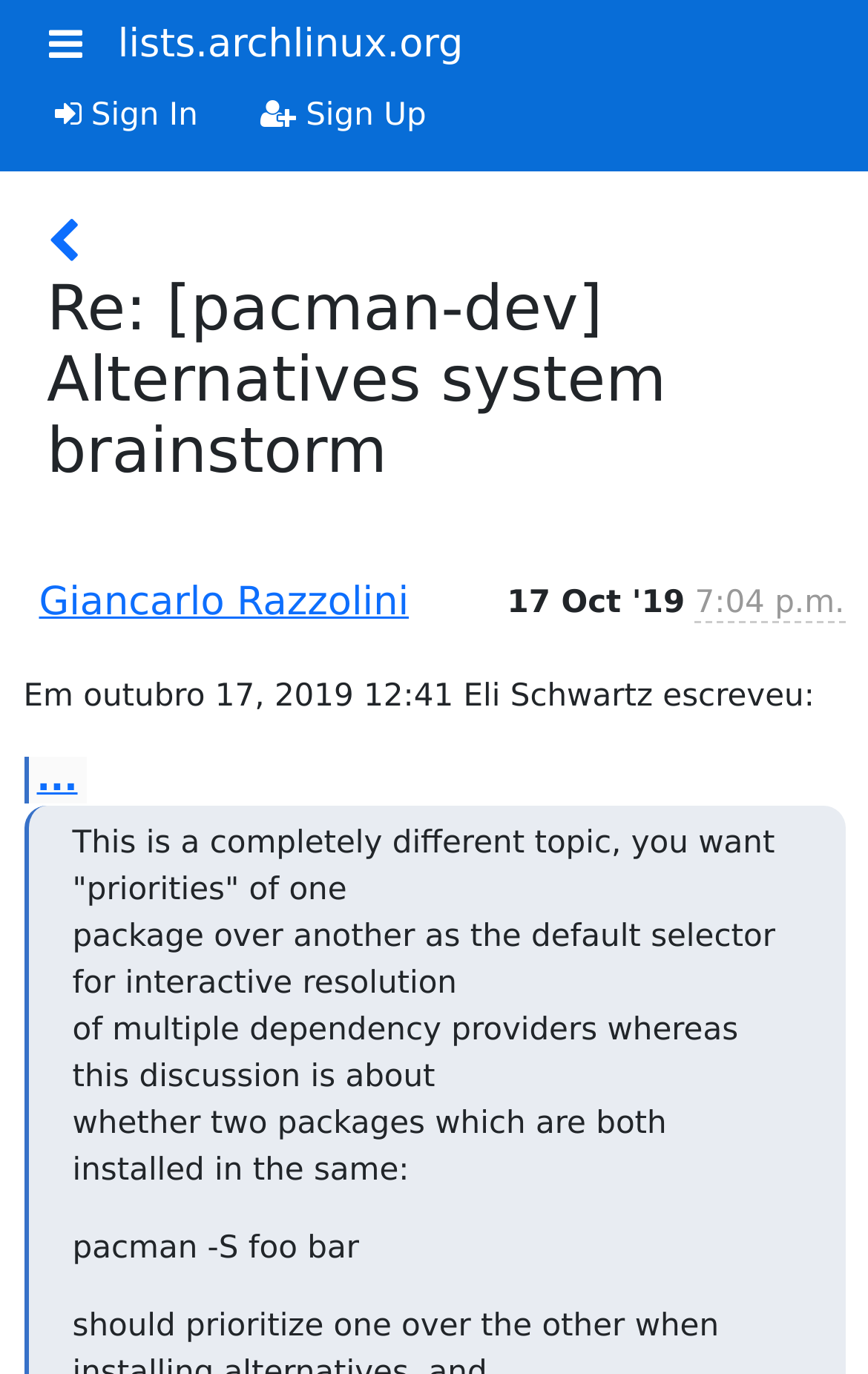What is the topic of the email discussion?
Refer to the image and provide a concise answer in one word or phrase.

Alternatives system brainstorm